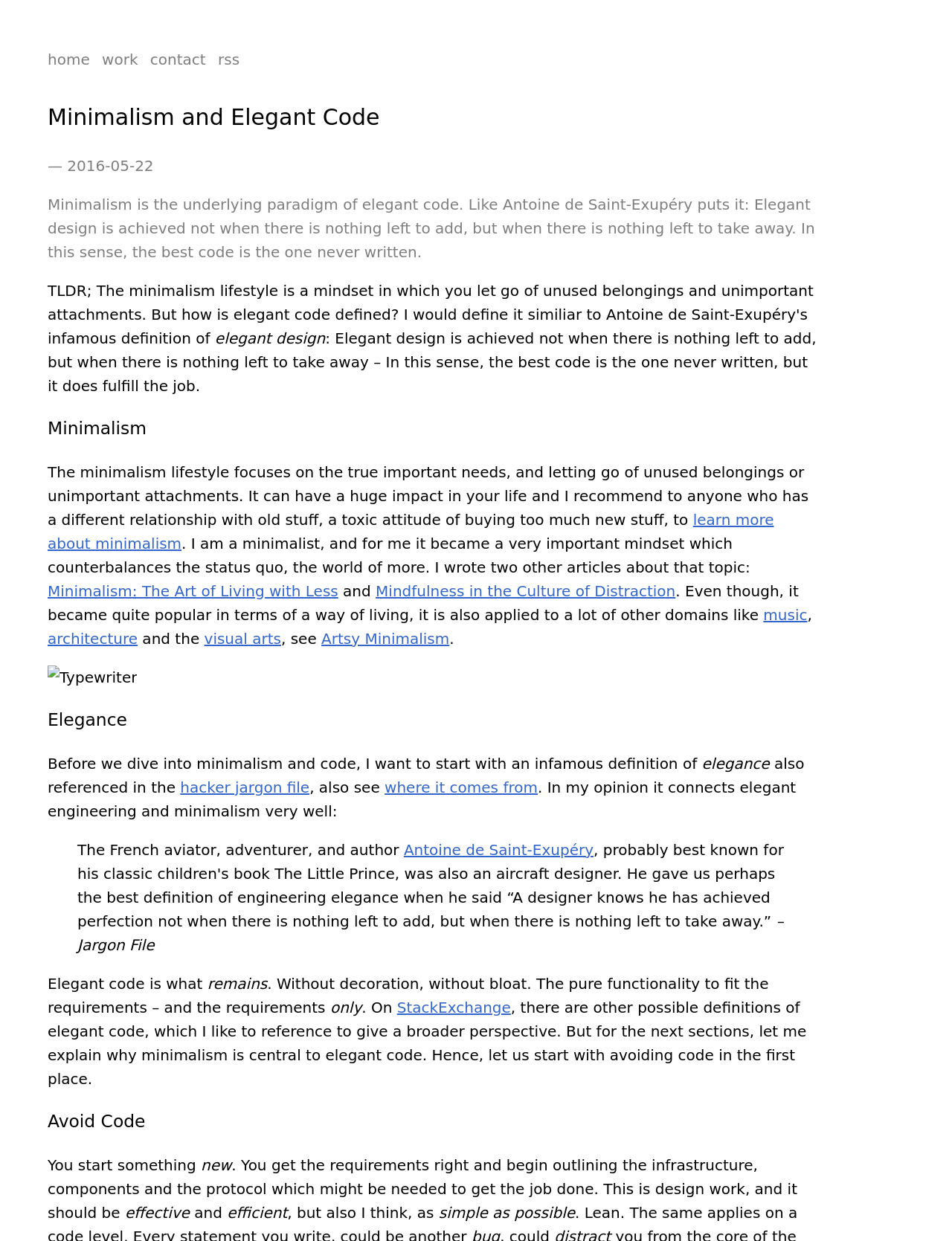Please provide the bounding box coordinate of the region that matches the element description: hacker jargon file. Coordinates should be in the format (top-left x, top-left y, bottom-right x, bottom-right y) and all values should be between 0 and 1.

[0.189, 0.627, 0.325, 0.642]